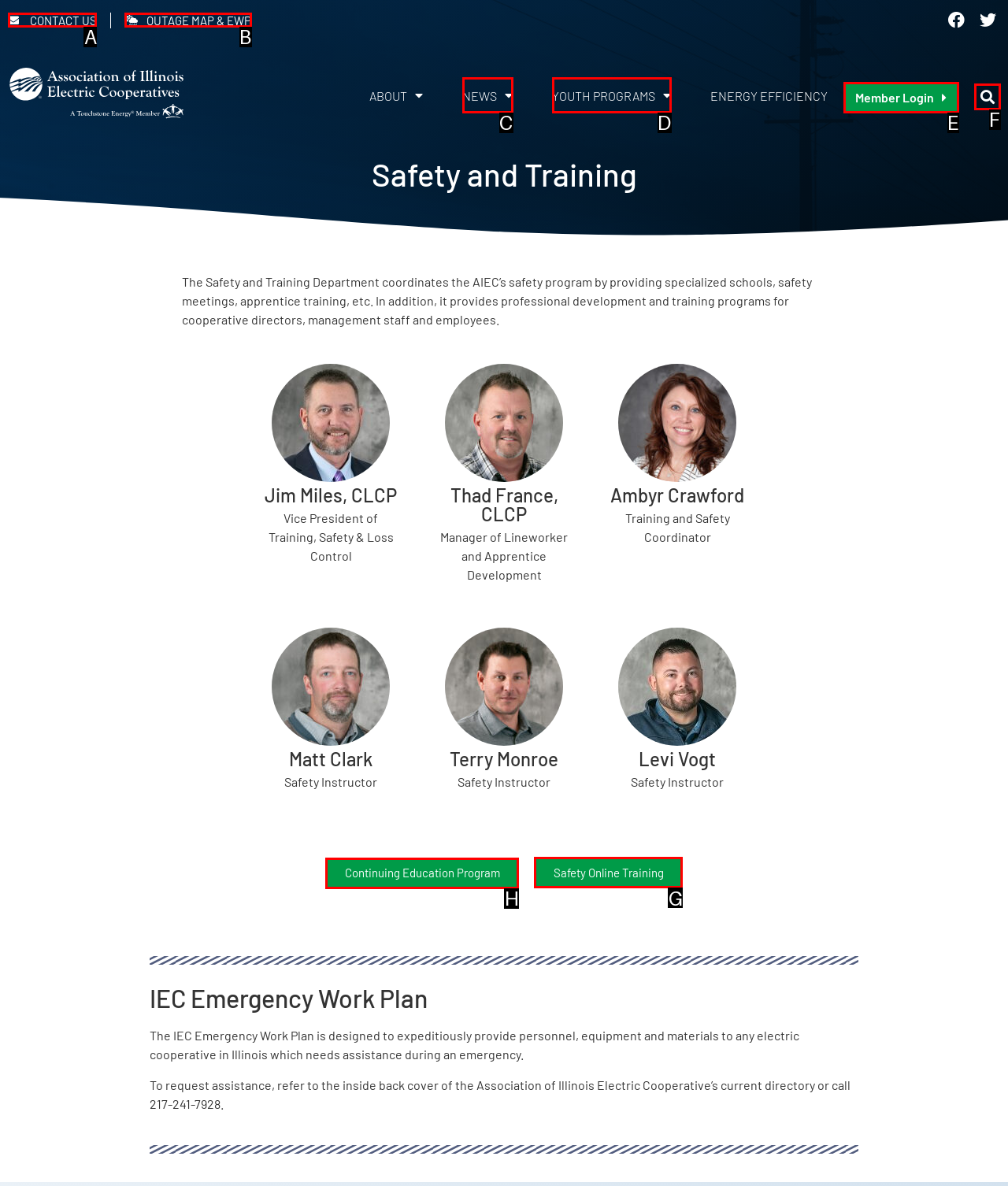Which UI element's letter should be clicked to achieve the task: Learn about Safety Online Training
Provide the letter of the correct choice directly.

G